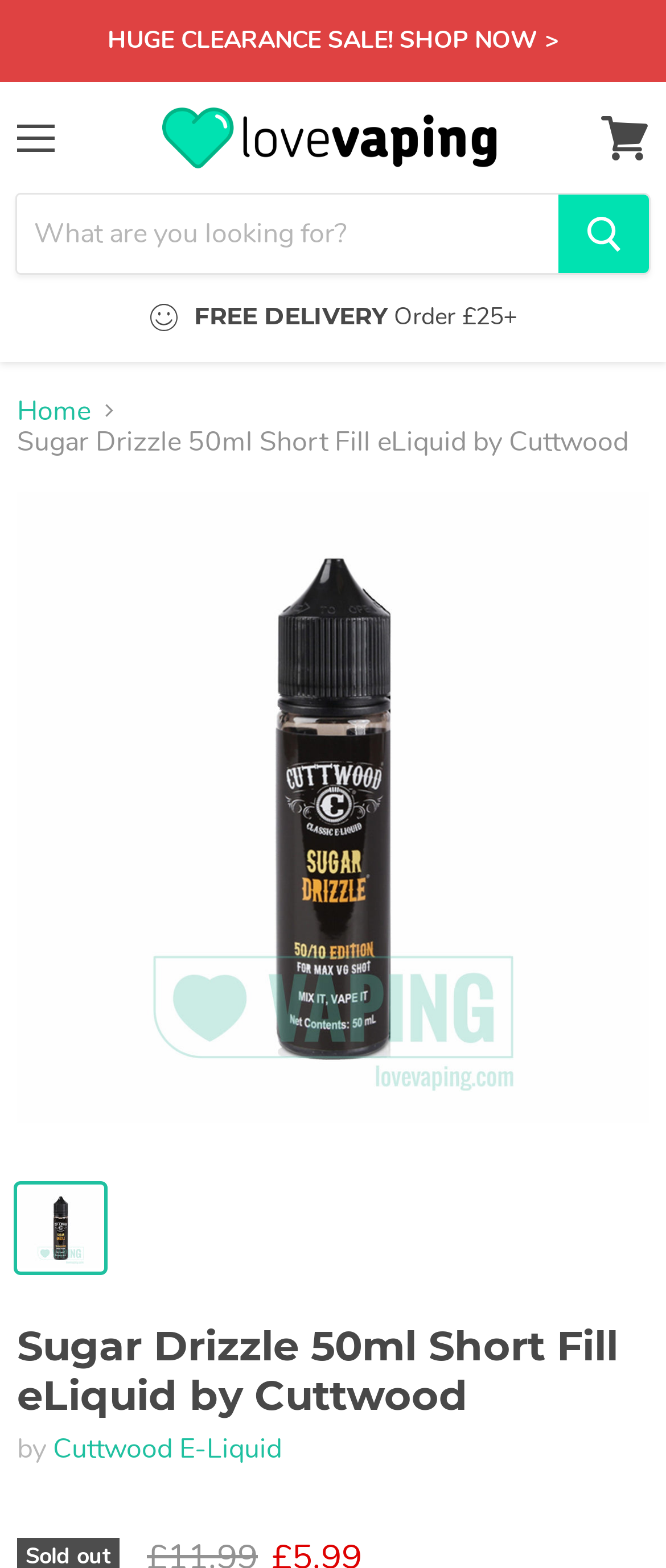Answer the question below in one word or phrase:
What is the purpose of the button with the text 'Search'?

To search the website